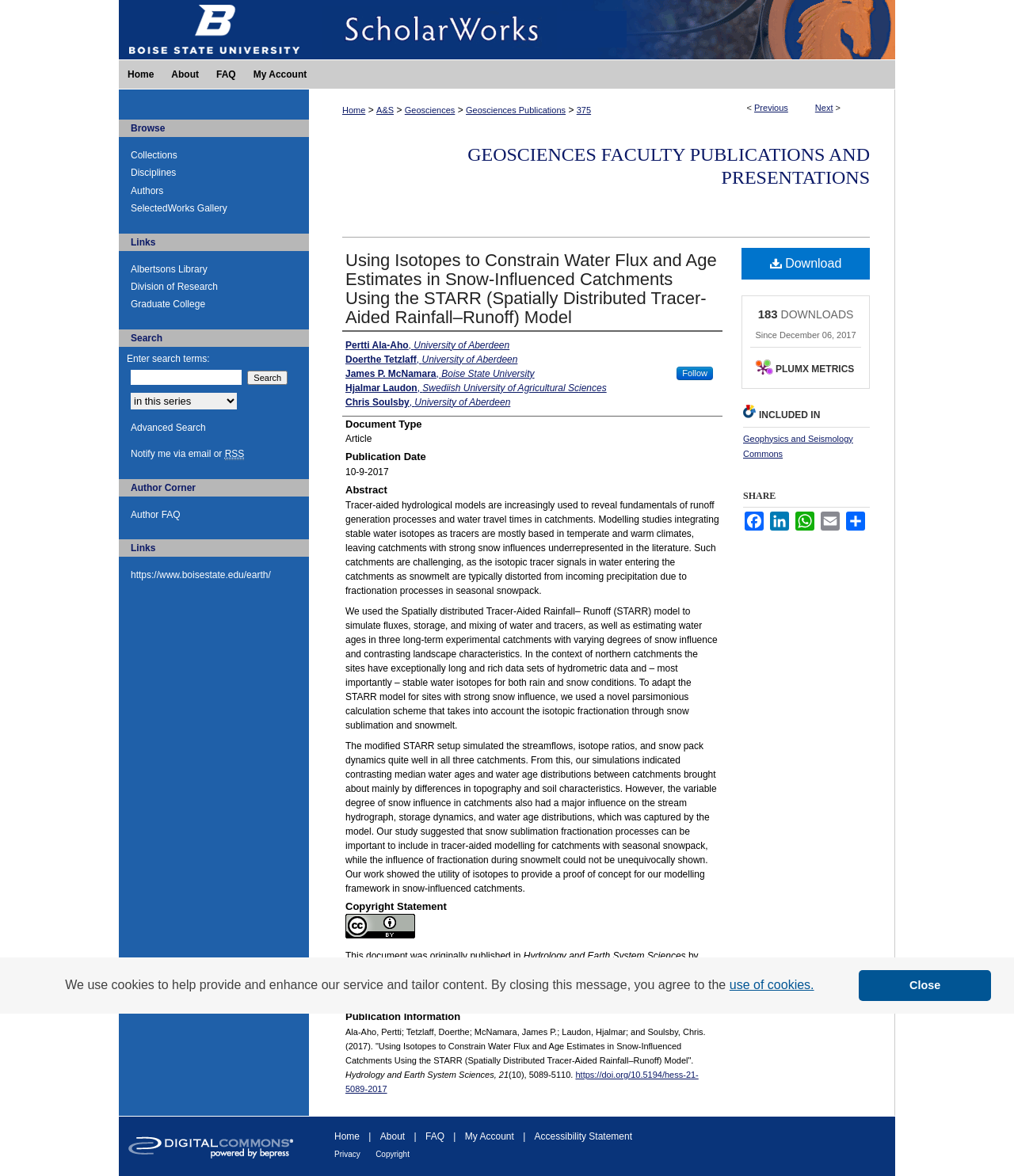Locate the bounding box coordinates of the clickable part needed for the task: "Click the 'GEOSCIENCES FACULTY PUBLICATIONS AND PRESENTATIONS' link".

[0.461, 0.123, 0.858, 0.159]